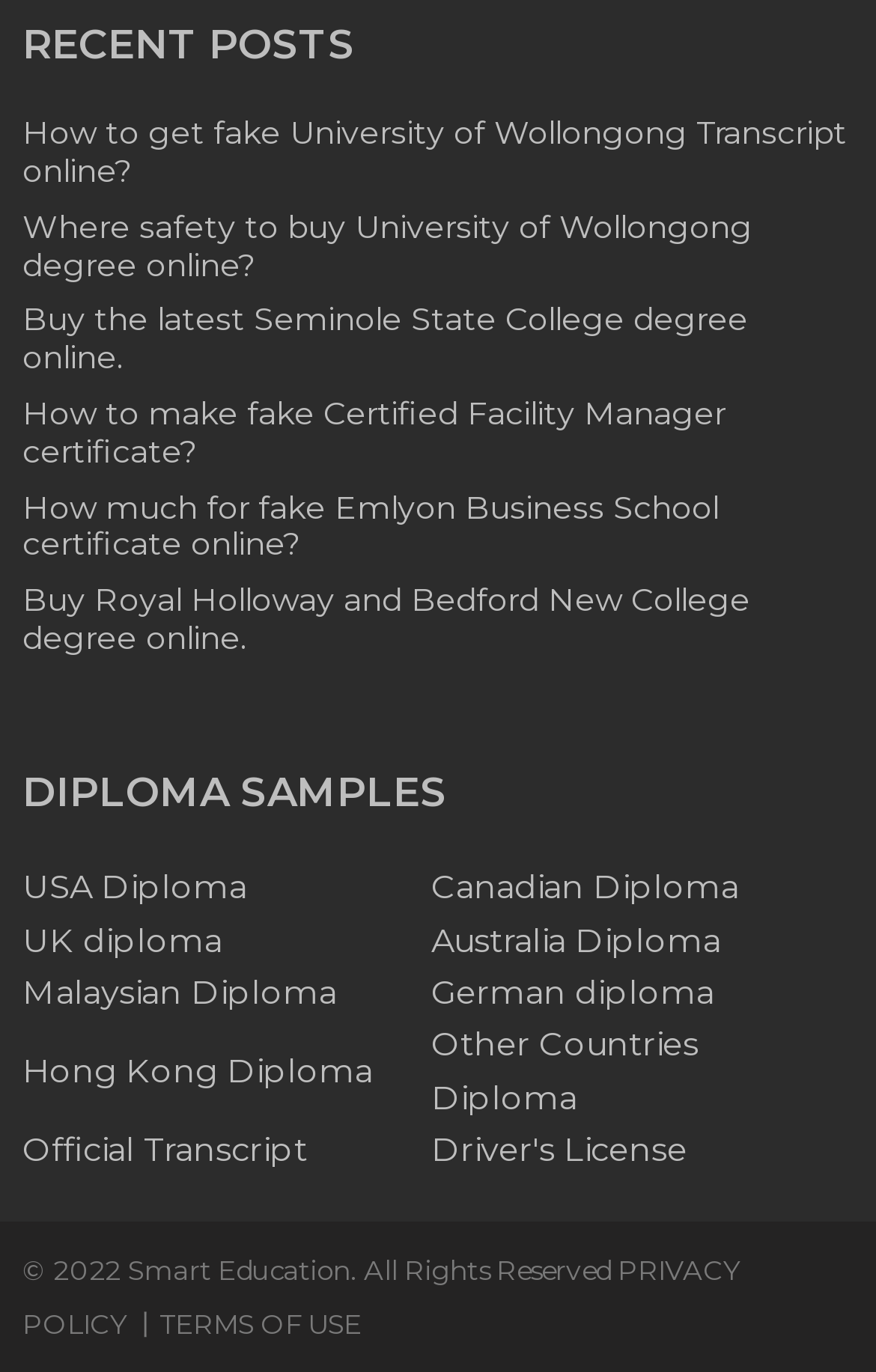Please identify the bounding box coordinates of the element on the webpage that should be clicked to follow this instruction: "Check 'TERMS OF USE'". The bounding box coordinates should be given as four float numbers between 0 and 1, formatted as [left, top, right, bottom].

[0.182, 0.952, 0.413, 0.977]